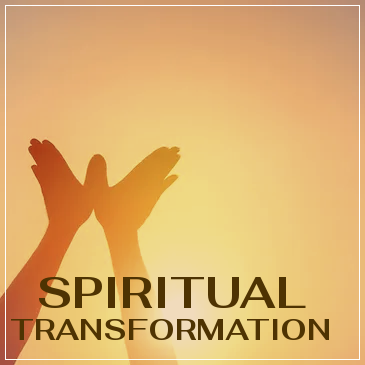Provide an in-depth description of the image you see.

The image displays two silhouetted hands raised against a warm, glowing background that signifies a sense of hope and renewal. Prominently featured at the bottom of the image are the words "SPIRITUAL TRANSFORMATION," suggesting themes of personal growth and emotional healing. This visual representation aligns with the values of Out of the Mire Ministries, emphasizing the profound journey of transformation and inclusion within a spiritual context. The radiant backdrop enhances the message of enlightenment and positive change, inviting viewers to reflect on their own paths toward spiritual fulfillment.